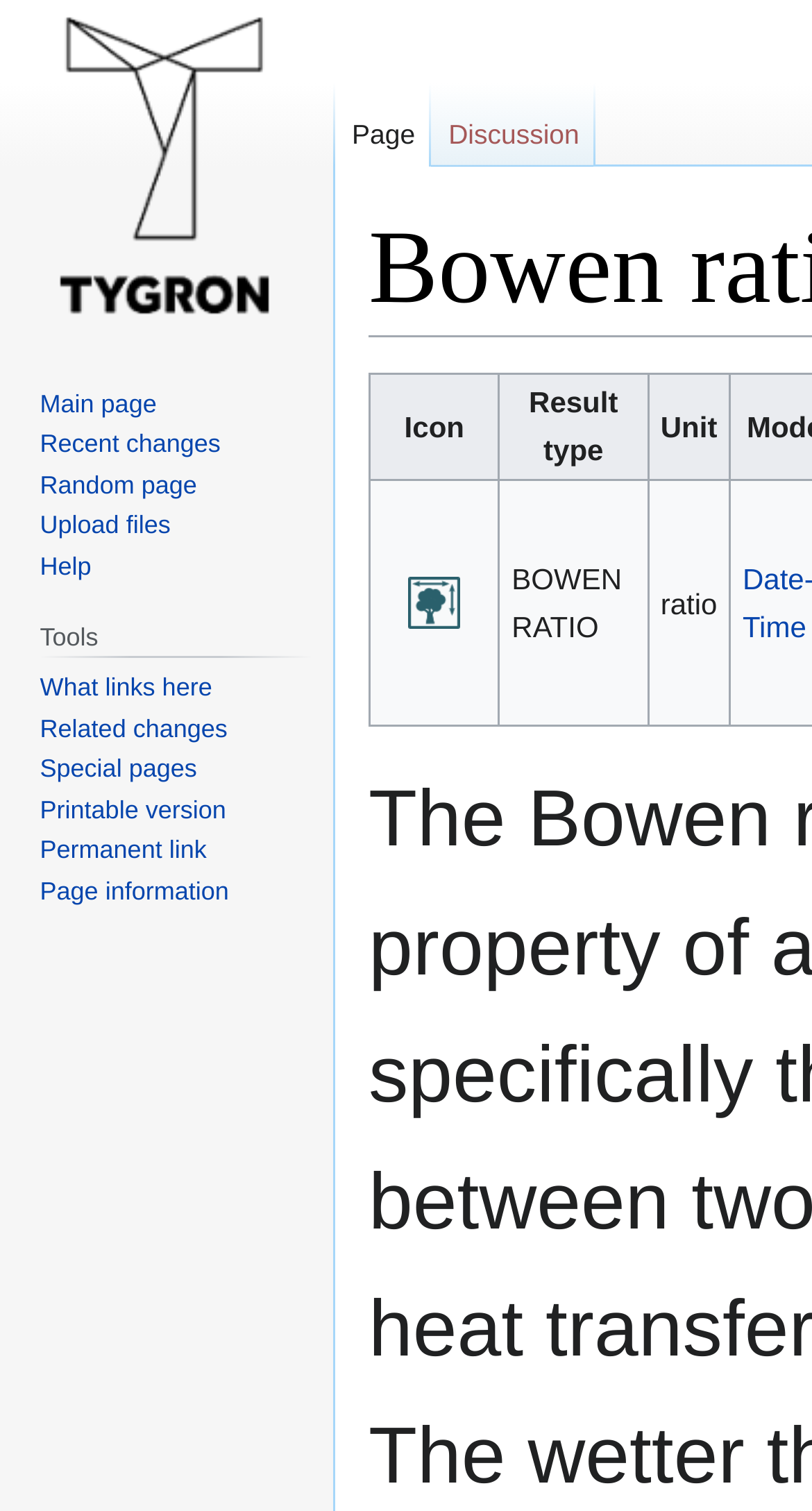How many columns are in the table?
Provide a concise answer using a single word or phrase based on the image.

3